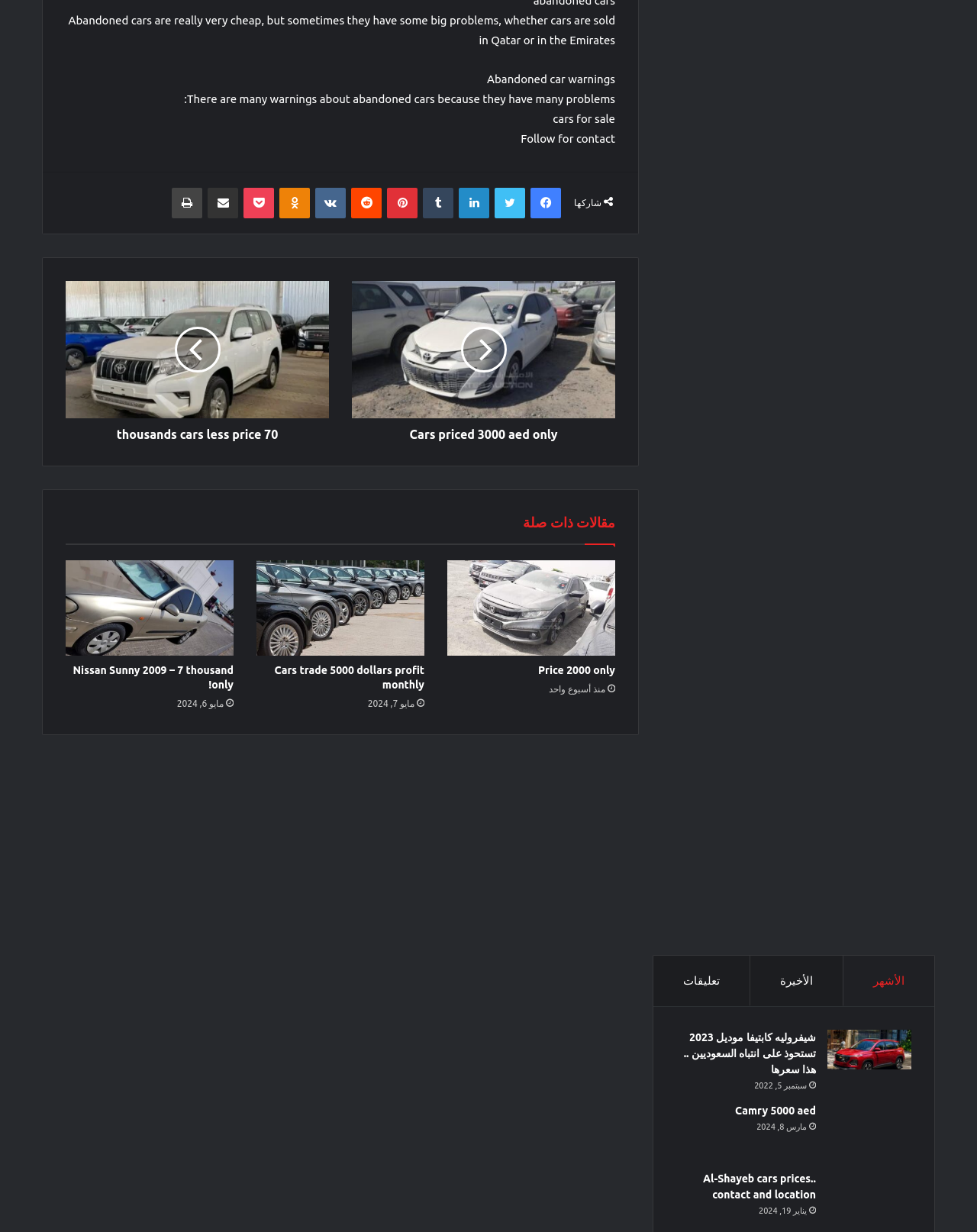Please identify the bounding box coordinates of the element on the webpage that should be clicked to follow this instruction: "Follow the link 'Price 2000 only'". The bounding box coordinates should be given as four float numbers between 0 and 1, formatted as [left, top, right, bottom].

[0.458, 0.455, 0.63, 0.532]